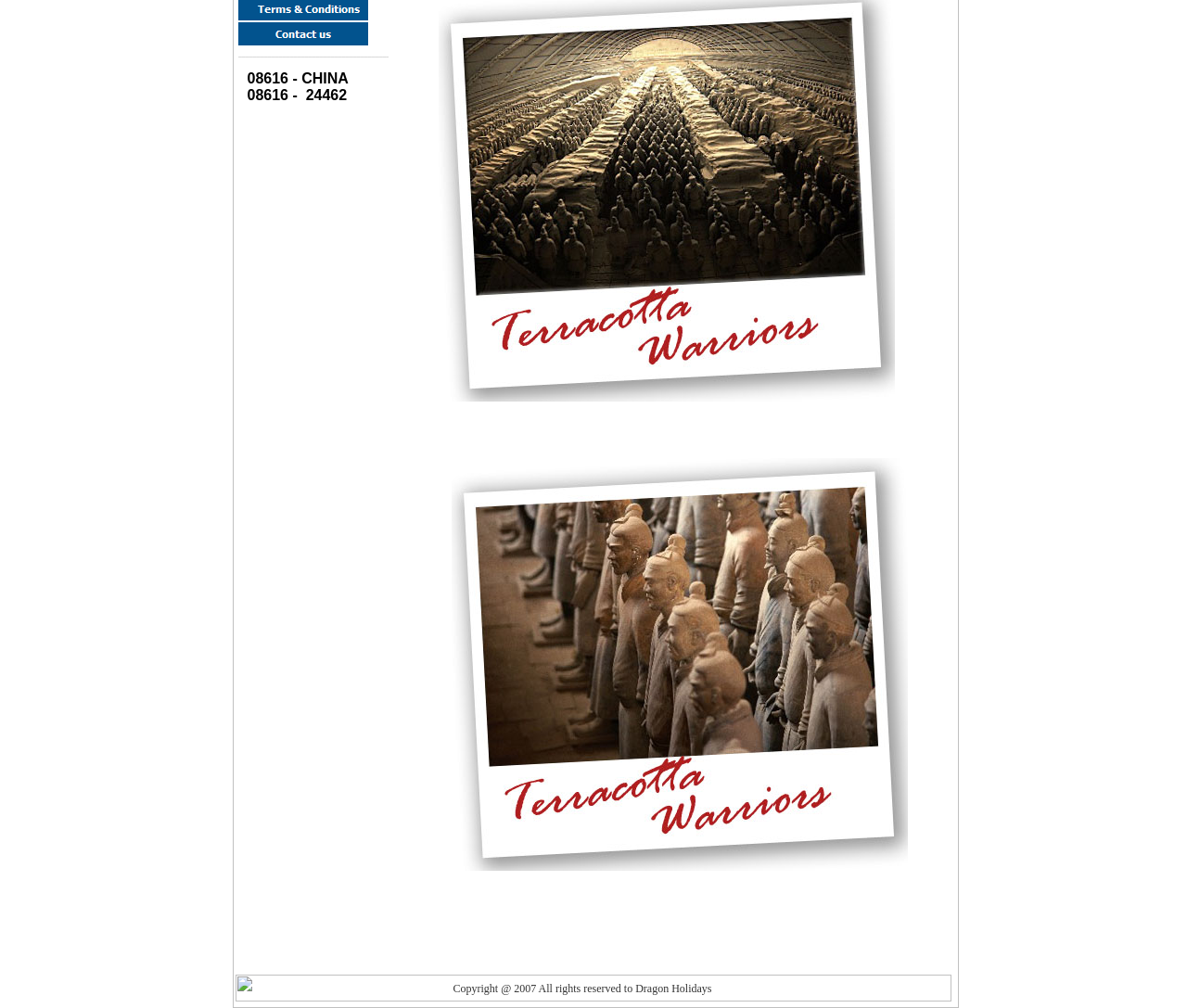Given the following UI element description: "name="nav31"", find the bounding box coordinates in the webpage screenshot.

[0.2, 0.032, 0.31, 0.048]